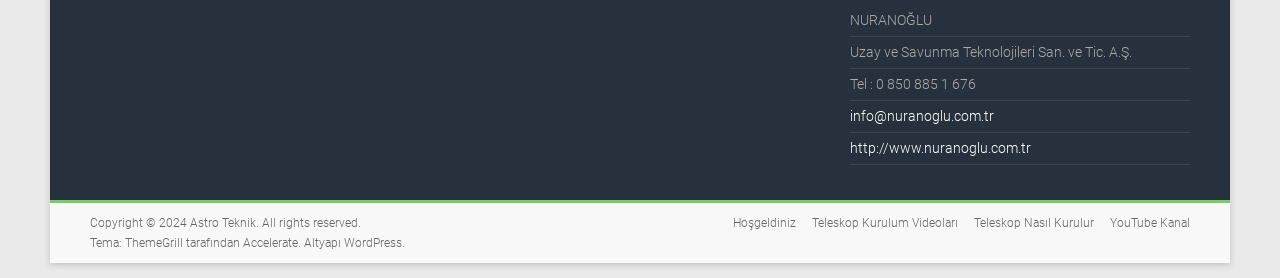Identify the bounding box coordinates of the section that should be clicked to achieve the task described: "check the YouTube channel".

[0.855, 0.767, 0.93, 0.842]